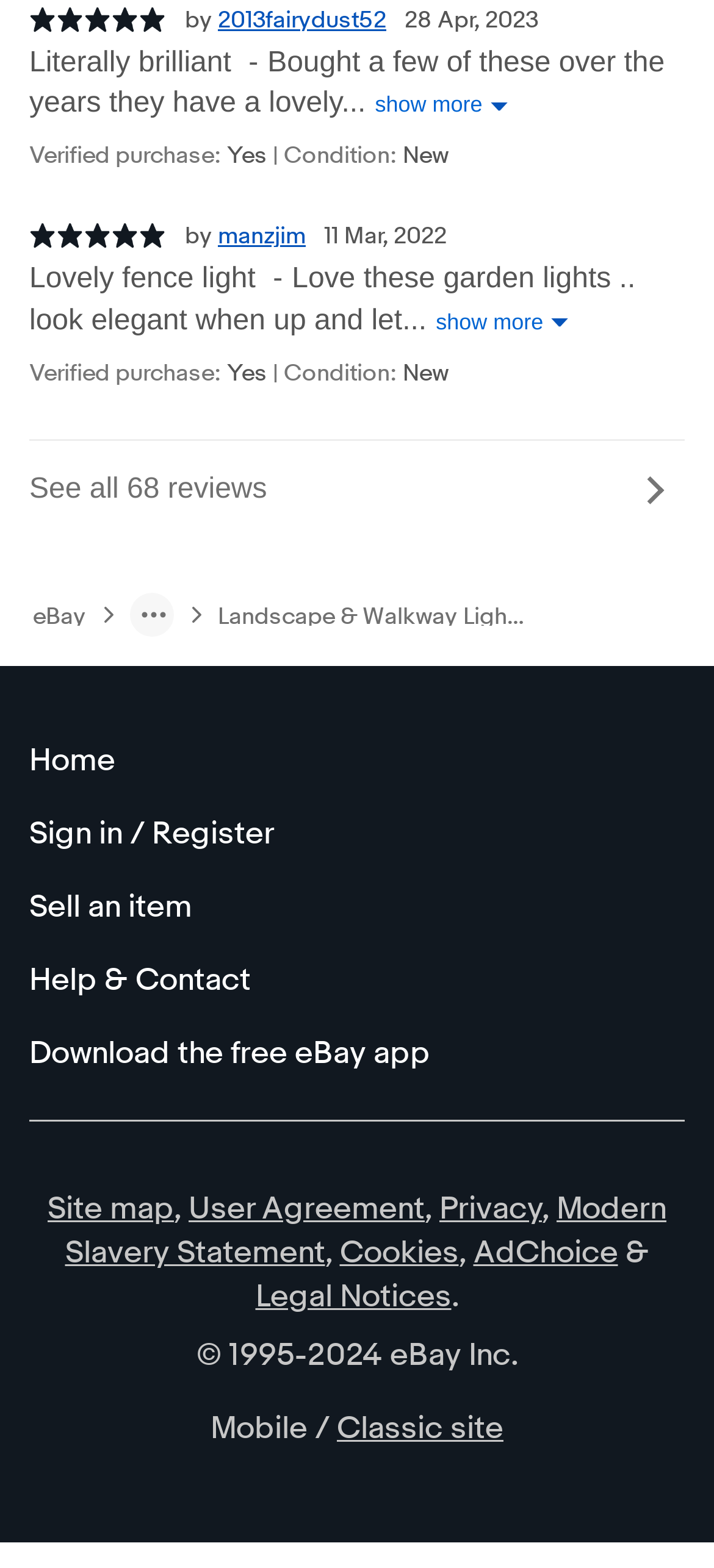Locate the bounding box coordinates of the UI element described by: "Download the free eBay app". The bounding box coordinates should consist of four float numbers between 0 and 1, i.e., [left, top, right, bottom].

[0.041, 0.649, 0.959, 0.695]